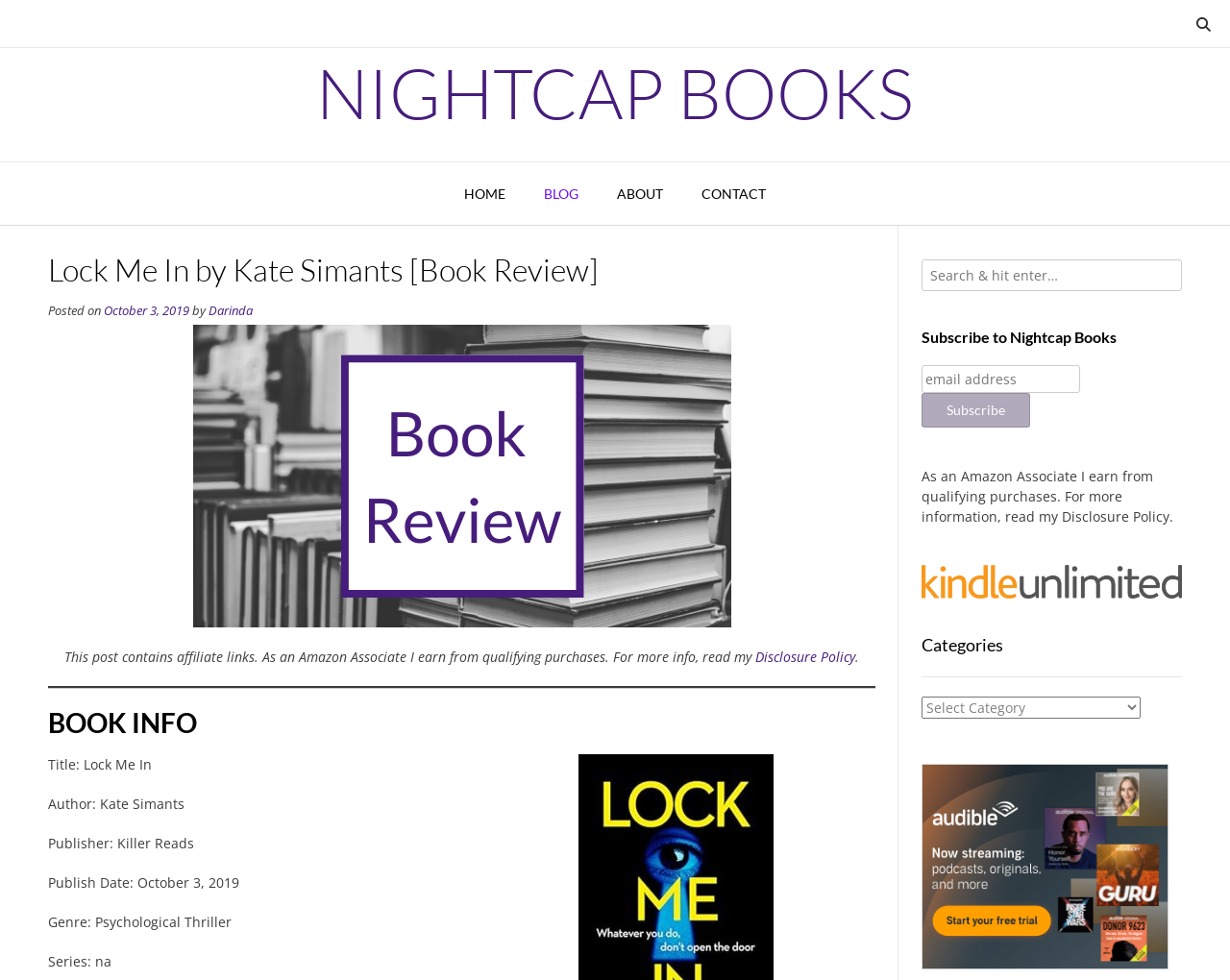Can you determine the bounding box coordinates of the area that needs to be clicked to fulfill the following instruction: "Subscribe to Nightcap Books"?

[0.749, 0.401, 0.837, 0.436]